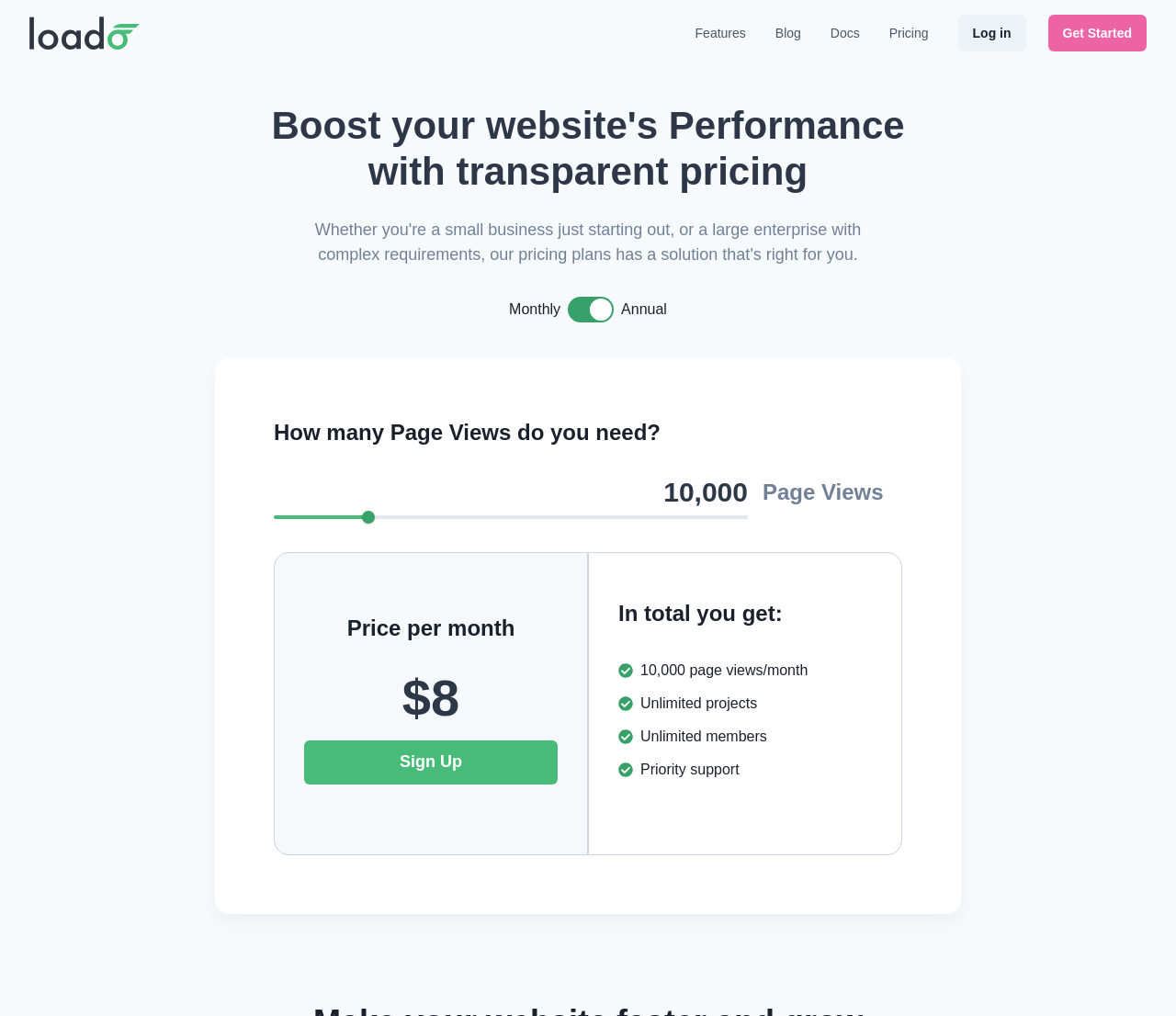Summarize the webpage in an elaborate manner.

The webpage is about Loado, a website performance tracking tool. At the top left, there is a logo of Loado, which is also a link. Next to the logo, there are navigation links to "Features", "Blog", "Docs", and "Pricing". On the top right, there are two buttons: "Log in" and "Get Started".

Below the navigation links, there is a heading that reads "Boost your website's Performance with transparent pricing". Underneath the heading, there are two options for pricing plans: "Monthly" and "Annual", with a checkbox next to "Monthly" indicating that it is the default selection.

To the right of the pricing plan options, there is a section that asks "How many Page Views do you need?" with a slider below it. The slider has a value of 10,000, which is also displayed as a static text. Below the slider, there is a section that displays the "Price per month", which is $8.

On the left side of the page, there is a call-to-action button "Sign Up". Below the button, there is a summary of the plan, which includes 10,000 page views per month, unlimited projects, unlimited members, and priority support.